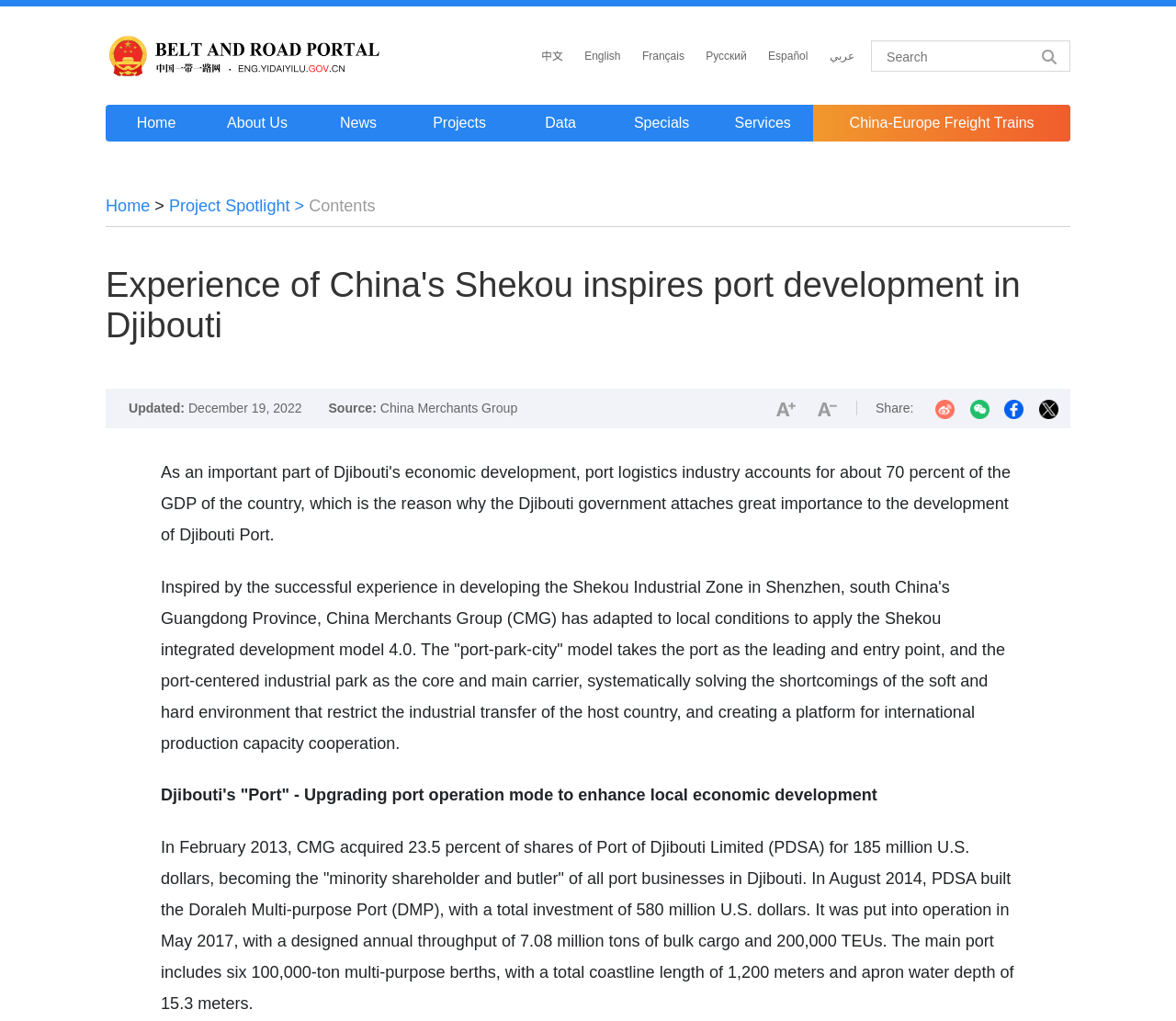Identify the bounding box coordinates necessary to click and complete the given instruction: "Go to Home page".

[0.09, 0.103, 0.176, 0.139]